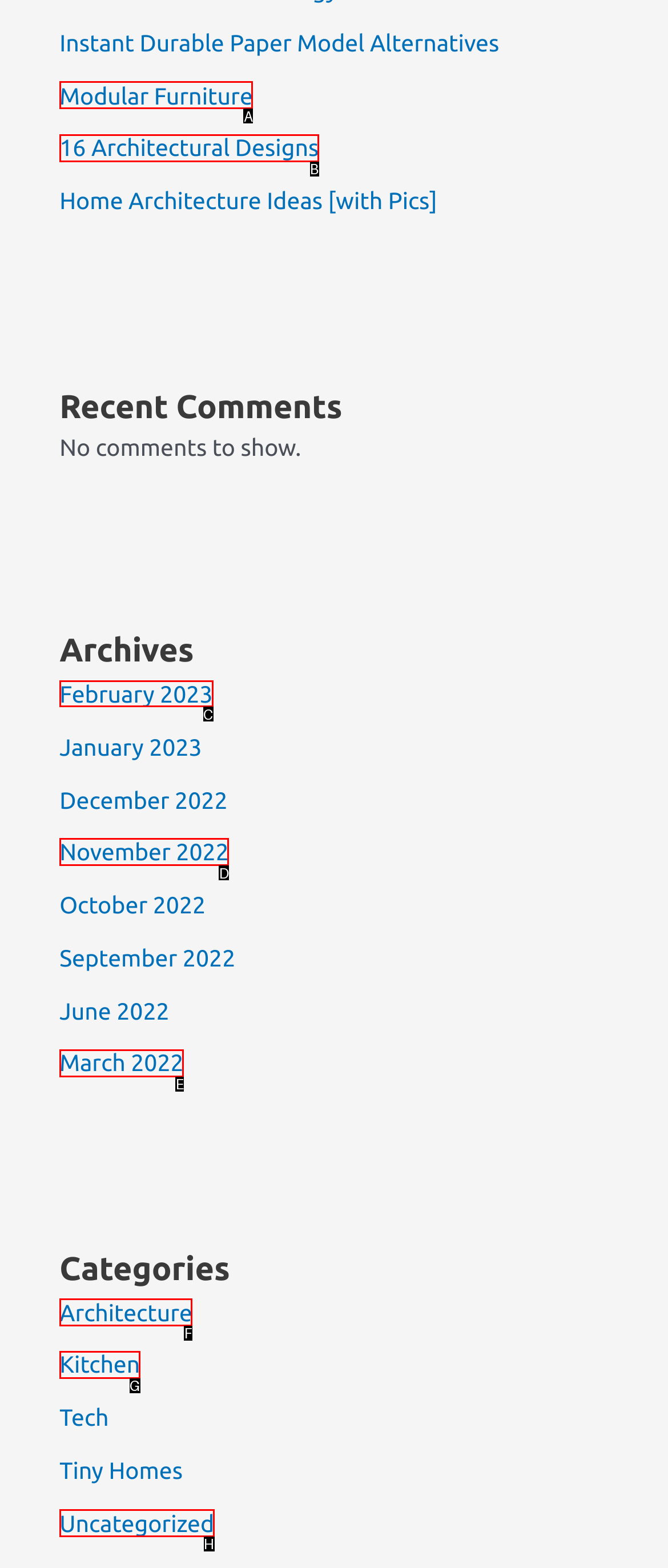Which UI element should be clicked to perform the following task: View archives for February 2023? Answer with the corresponding letter from the choices.

C